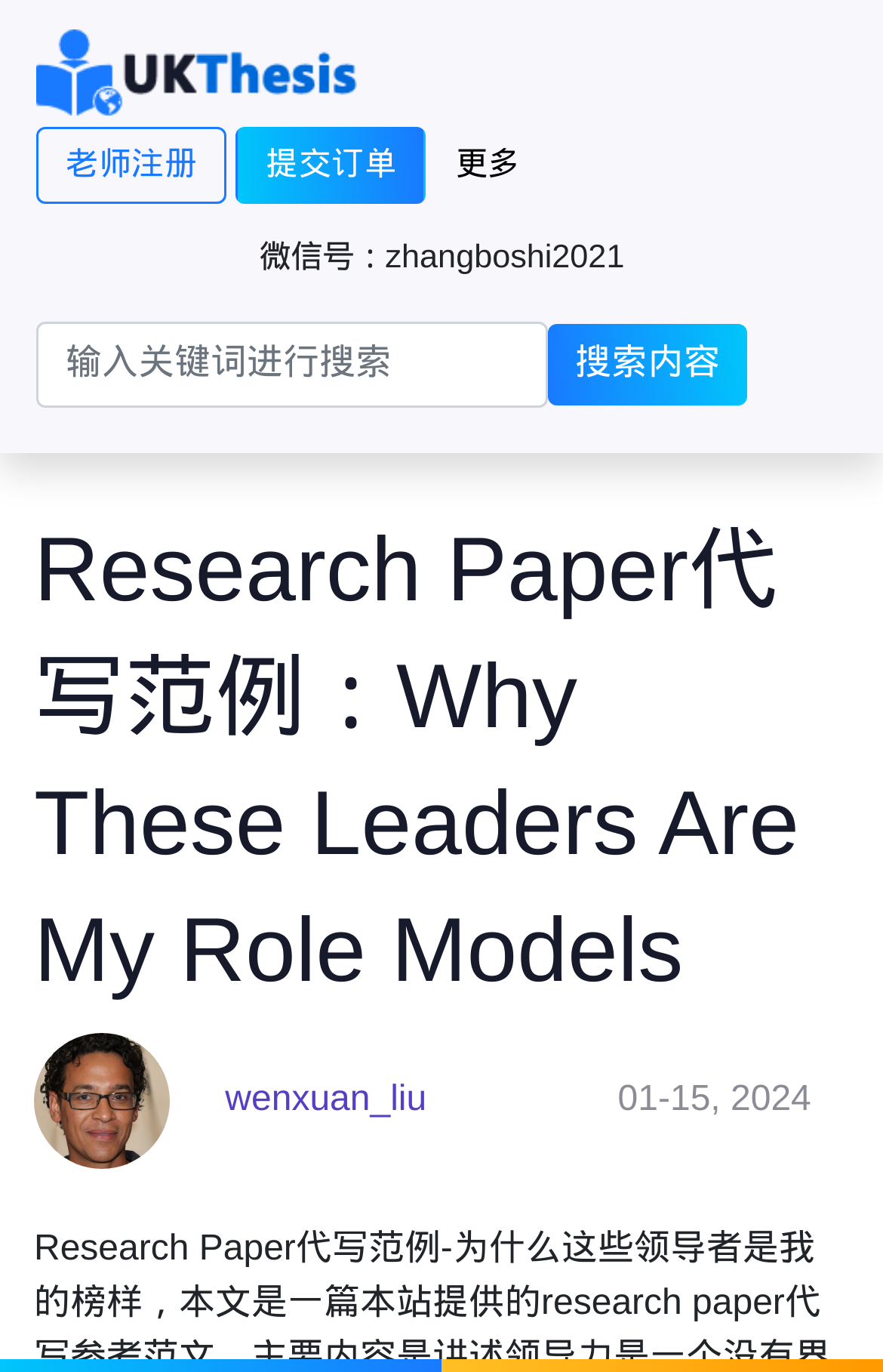Identify the bounding box of the UI element described as follows: "name="keyword" placeholder="输入关键词进行搜索"". Provide the coordinates as four float numbers in the range of 0 to 1 [left, top, right, bottom].

[0.041, 0.235, 0.621, 0.298]